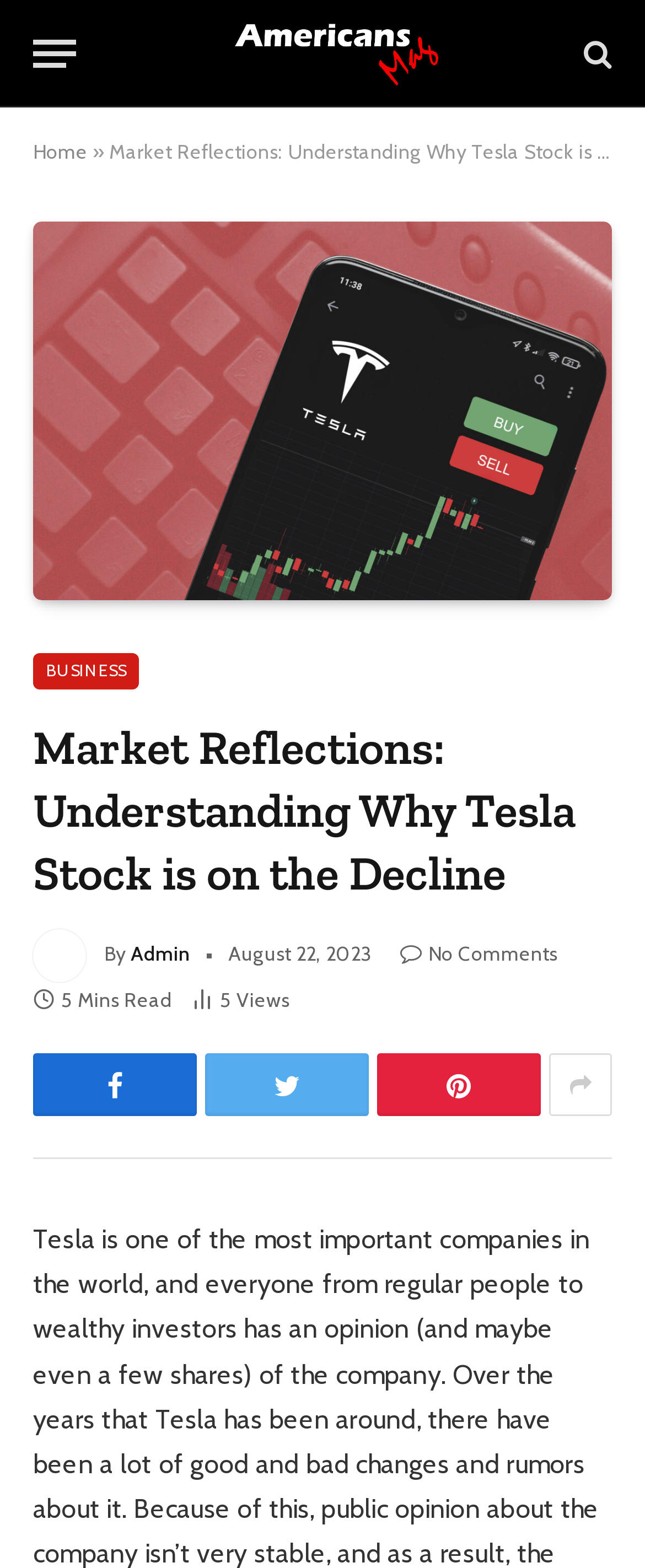How many minutes does it take to read the article?
Using the image as a reference, answer the question in detail.

I found the reading time by looking at the static text element with the text '5 Mins Read', which indicates that it takes 5 minutes to read the article.